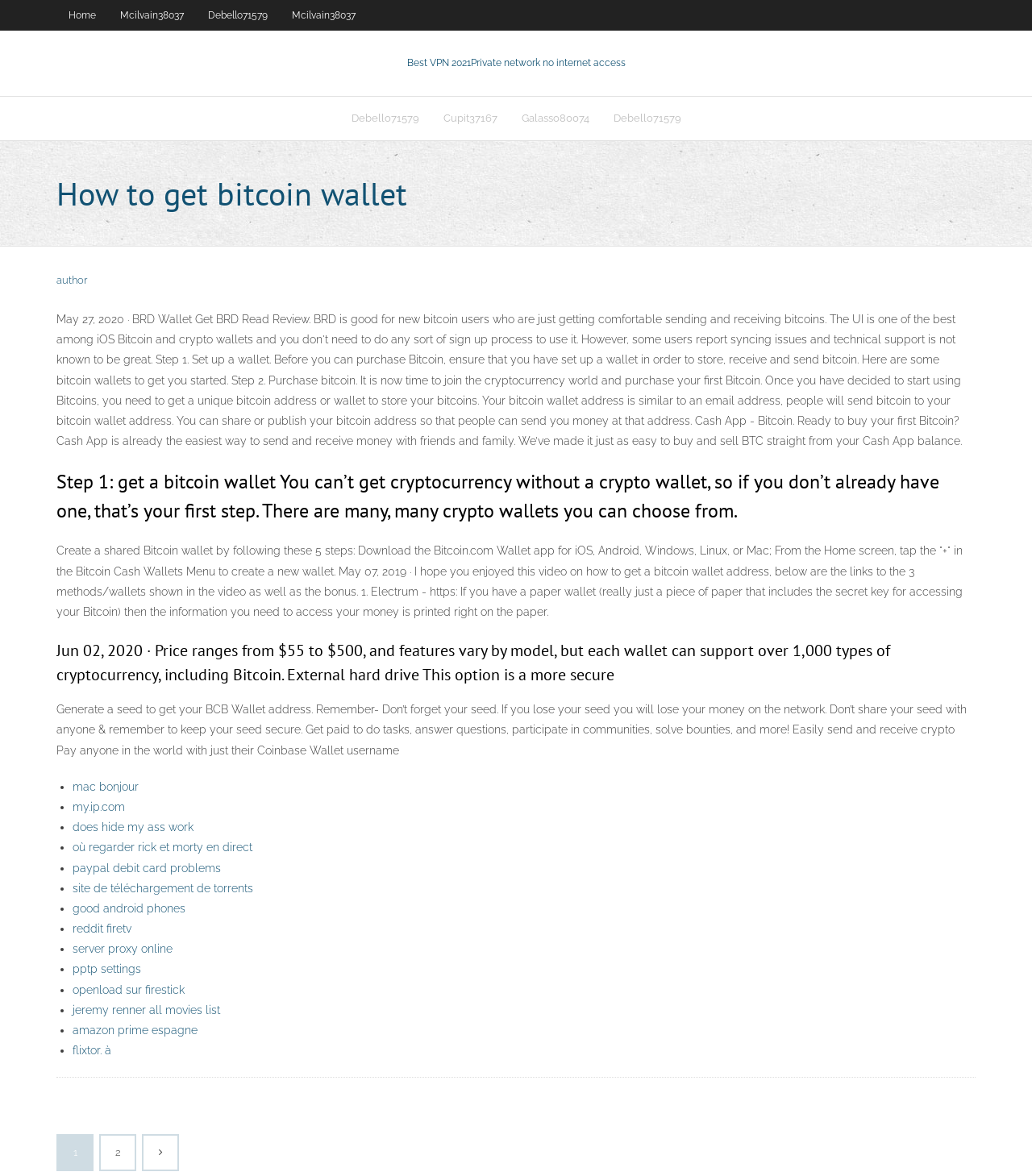Offer an extensive depiction of the webpage and its key elements.

This webpage appears to be a guide on how to get a Bitcoin wallet. At the top, there are several links to different user profiles, including "Home", "Mcilvain38037", "Debello71579", and others. Below these links, there is a prominent link to "Best VPN 2021" with a description "Private network no internet access".

The main content of the webpage is divided into sections, each with a heading. The first section is titled "How to get bitcoin wallet" and provides an introduction to the importance of having a crypto wallet. The second section, "Step 1: get a bitcoin wallet", explains that there are many crypto wallets to choose from and provides instructions on how to create a shared Bitcoin wallet.

The following sections provide more information on how to get a Bitcoin wallet, including generating a seed to get a BCB Wallet address and the importance of keeping the seed secure. There is also a list of tasks and activities that can be done to earn cryptocurrency, such as completing tasks, answering questions, and participating in communities.

Below these sections, there is a long list of links to various topics, including VPNs, cryptocurrency, and technology-related subjects. These links are organized in a bullet-point list with a marker "•" preceding each link. The links appear to be unrelated to the main topic of getting a Bitcoin wallet, but rather seem to be a collection of miscellaneous resources.

At the very bottom of the page, there are a few more links, including a numbered list with links to pages 1 and 2, and a link with a cryptic symbol "\uf105".